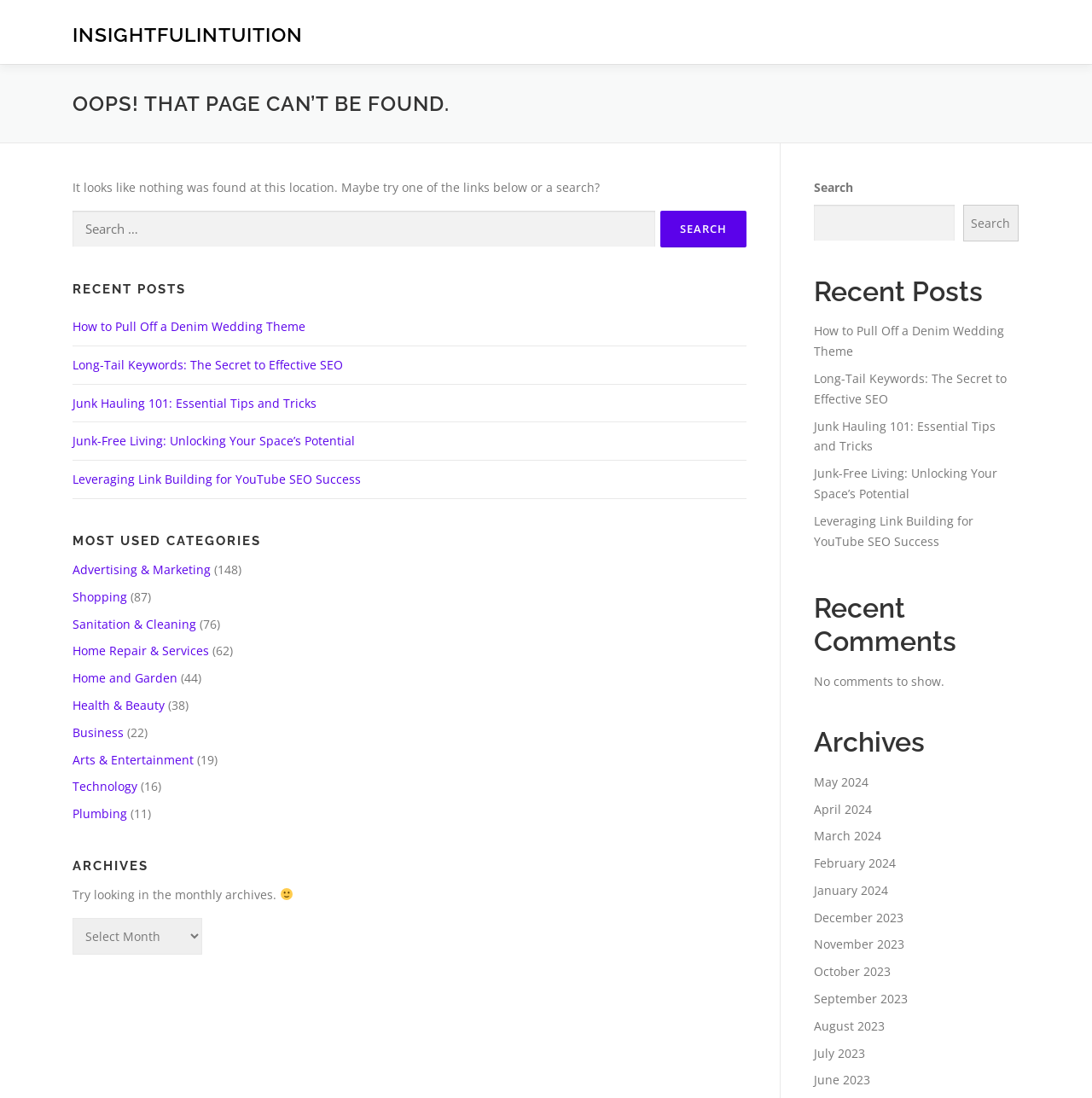What is the error message displayed on the page?
Look at the image and respond with a one-word or short phrase answer.

OOPS! THAT PAGE CAN’T BE FOUND.